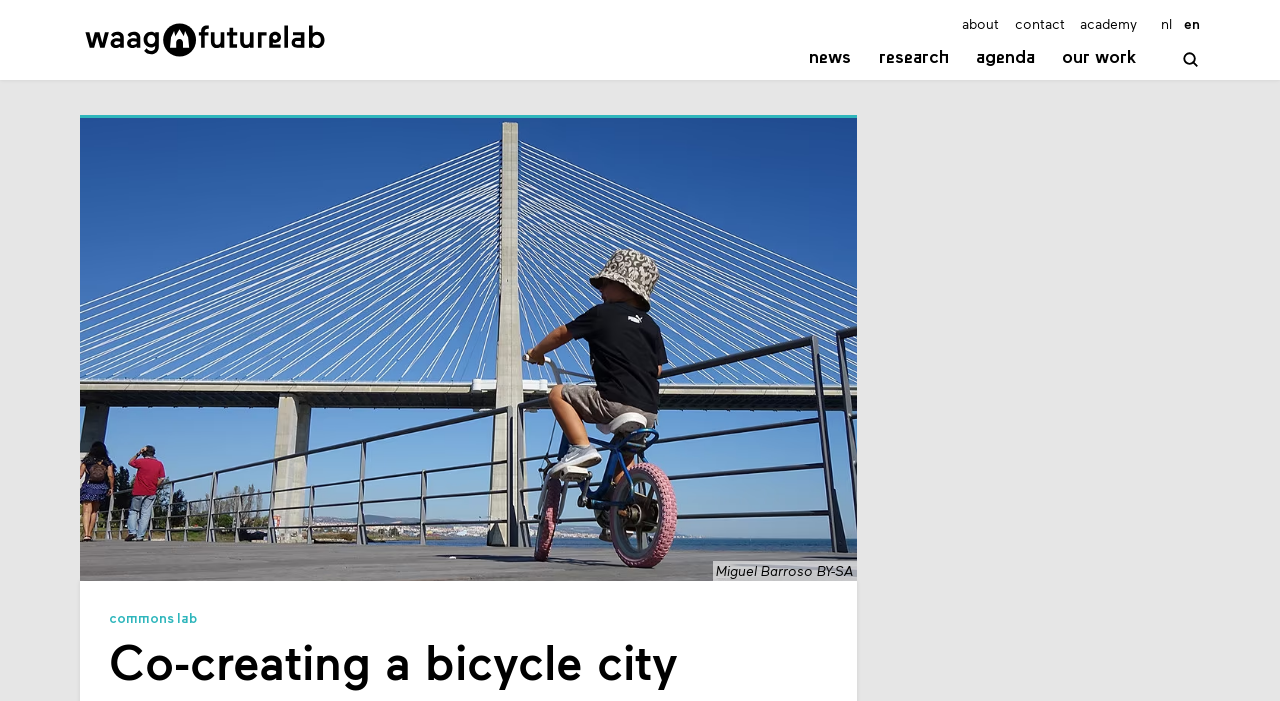Locate the bounding box coordinates of the element to click to perform the following action: 'Click on ICE FOX leasing'. The coordinates should be given as four float values between 0 and 1, in the form of [left, top, right, bottom].

None